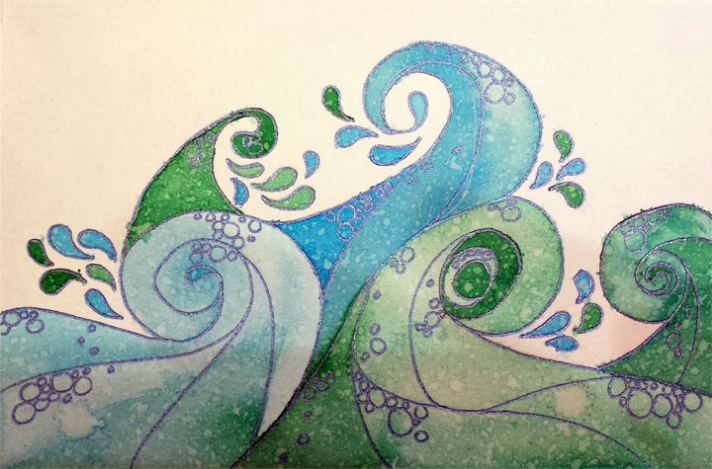Generate a detailed caption that encompasses all aspects of the image.

This artwork, titled "Waveform," is a vibrant watercolor and gel pen creation by Lori Hutton, completed during the September 30-in-30 Challenge. The piece features swirling waves characterized by shades of green and blue, intertwined with intricate details such as spirals and bubbles, evoking a sense of movement and fluidity. Measuring 6 inches by 4 inches, the work reflects Hutton's creative process, which involved experimenting with different mediums, ultimately opting for gel pen accents over white ink for enhanced visibility. The artist expresses her intention to achieve a more illuminated representation of the waves while capturing the essence of a lively ocean scene.